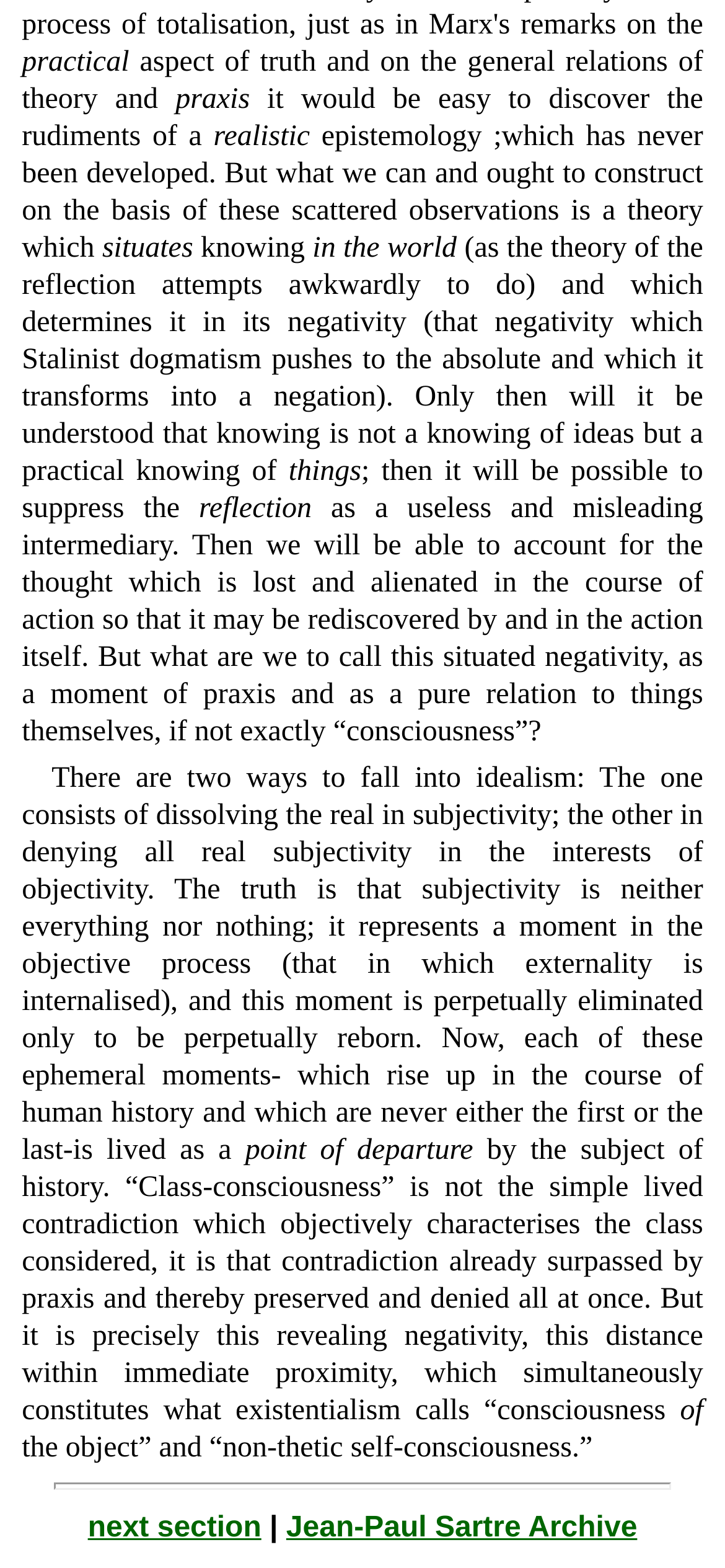Who is mentioned in the text?
Give a one-word or short phrase answer based on the image.

Jean-Paul Sartre